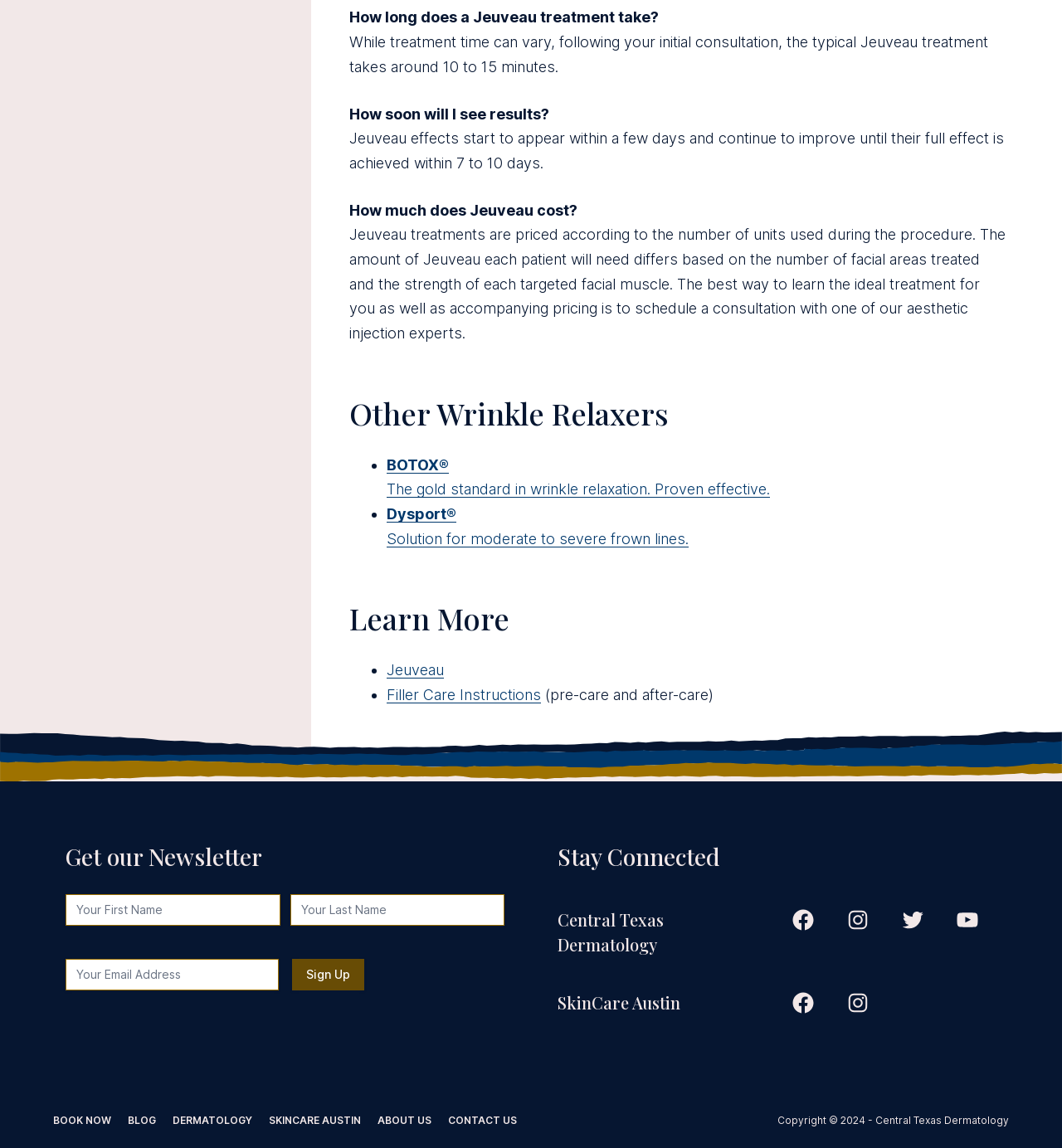Please find the bounding box coordinates of the clickable region needed to complete the following instruction: "Learn more about Jeuveau". The bounding box coordinates must consist of four float numbers between 0 and 1, i.e., [left, top, right, bottom].

[0.364, 0.576, 0.418, 0.591]